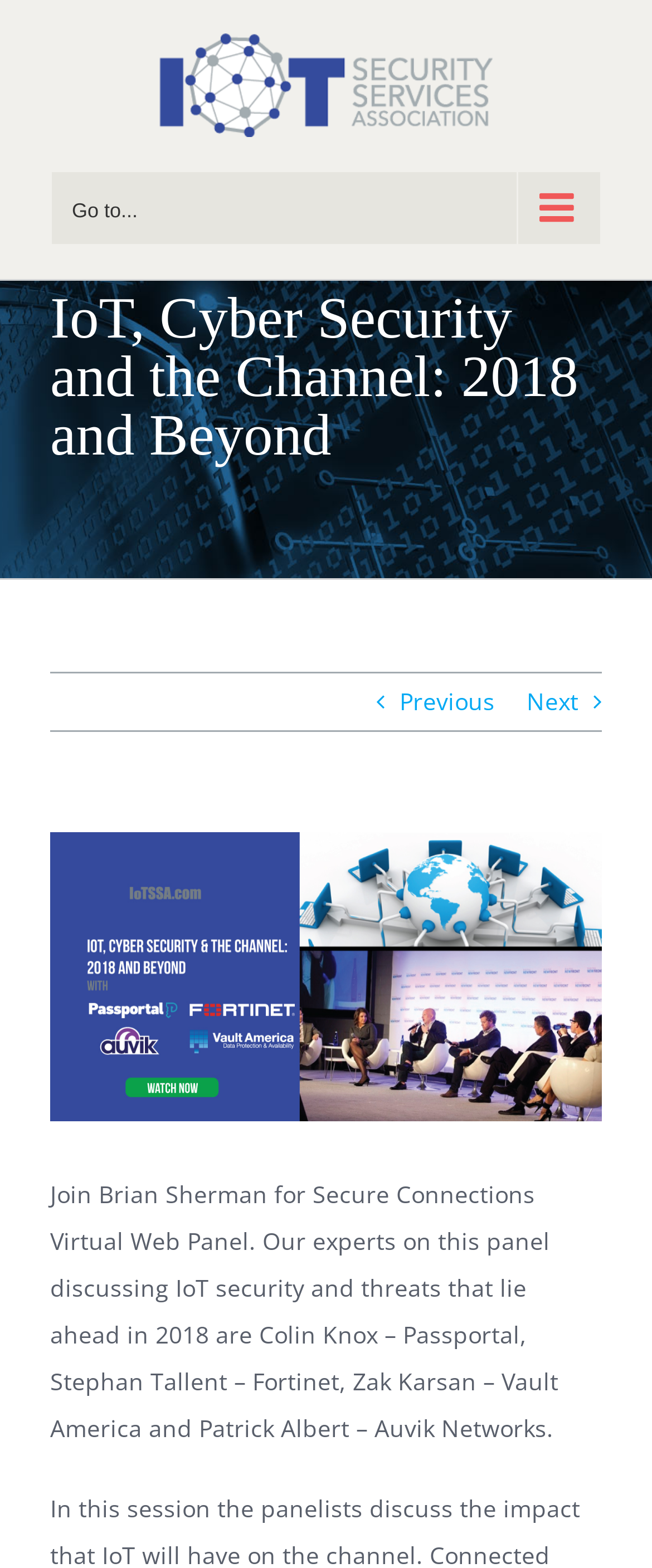What is the topic of discussion on the panel?
Please provide a detailed and thorough answer to the question.

By examining the static text element that describes the panel, I found that the experts are discussing IoT security and threats that lie ahead in 2018, which suggests that the topic of discussion is related to IoT security and threats.